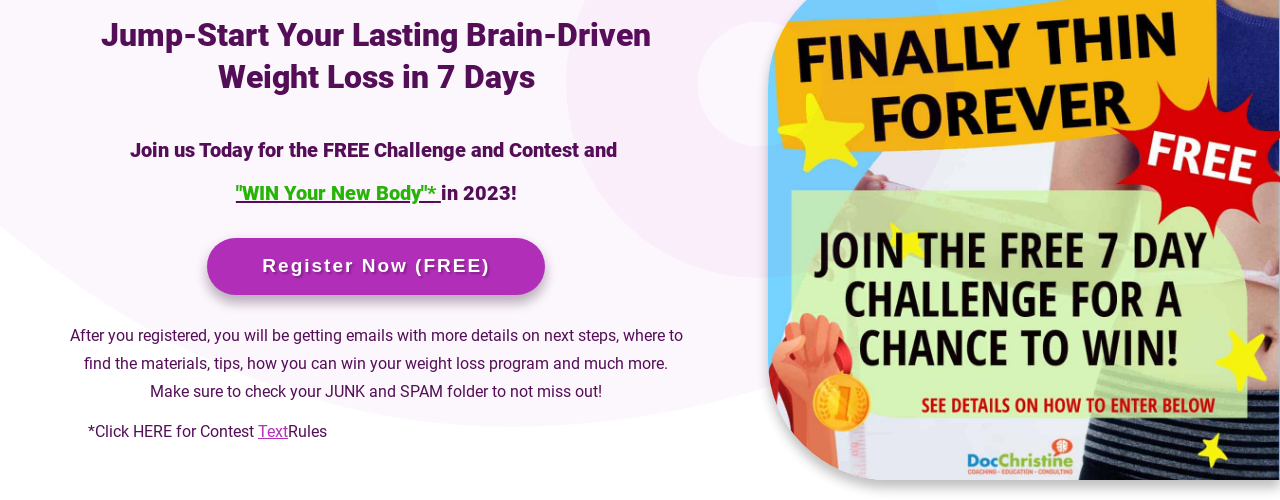What should participants do to ensure they receive all emails?
Answer the question with just one word or phrase using the image.

Check junk or spam folders